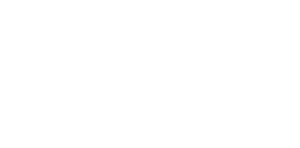What is the primary purpose of the HOTOOLME Aquarium Algae Scraper?
Using the image, elaborate on the answer with as much detail as possible.

The caption describes the HOTOOLME Aquarium Algae Scraper as a practical tool designed specifically for cleaning glass aquariums, highlighting its effectiveness in maintaining a clean and healthy environment for aquatic pets.